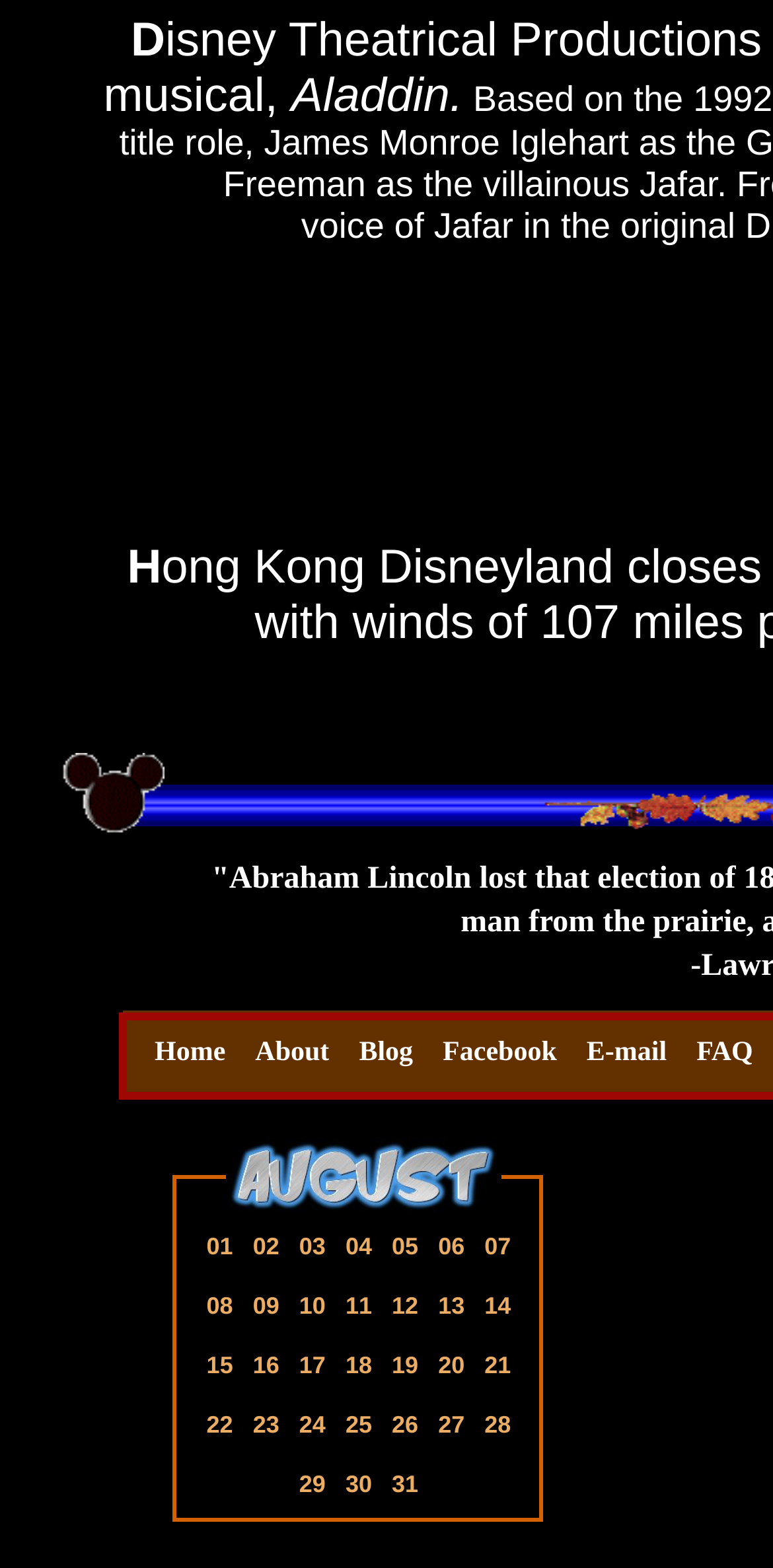Provide the bounding box coordinates of the section that needs to be clicked to accomplish the following instruction: "Click on the 'About' link."

[0.312, 0.661, 0.446, 0.684]